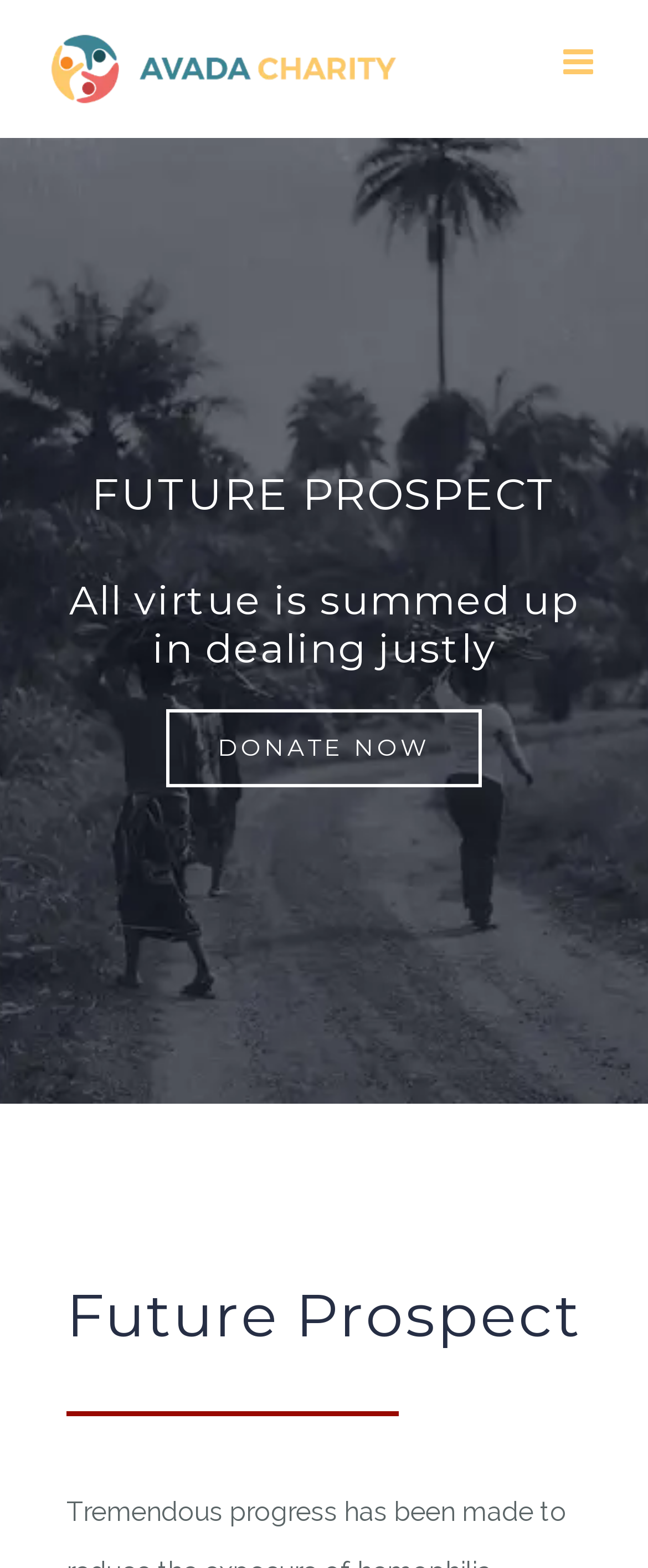Give a concise answer of one word or phrase to the question: 
Is the mobile menu expanded?

No